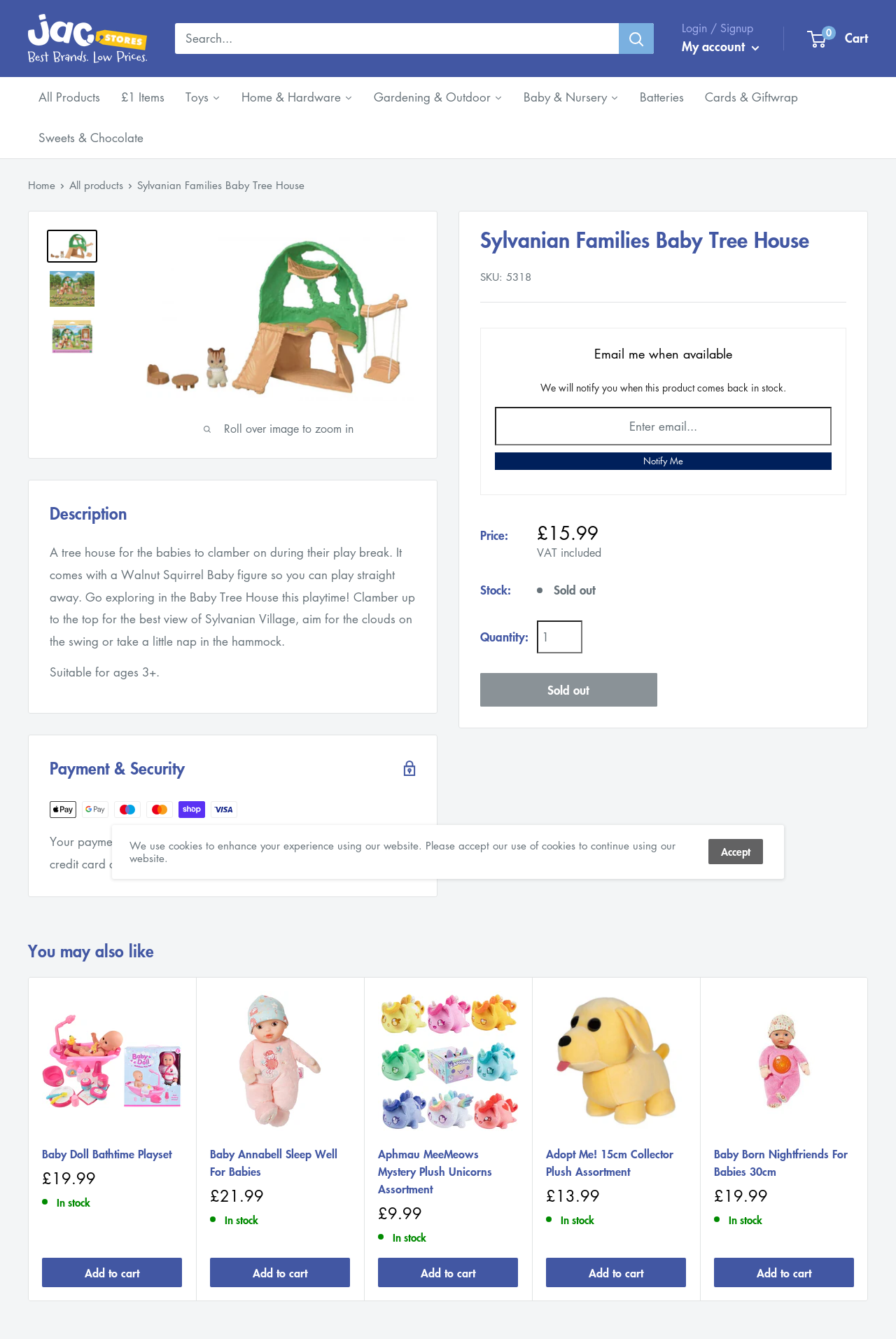What is the price of the product?
Please respond to the question thoroughly and include all relevant details.

I found the answer by looking at the 'Price:' section on the webpage, which shows the price of the product as £15.99 including VAT.